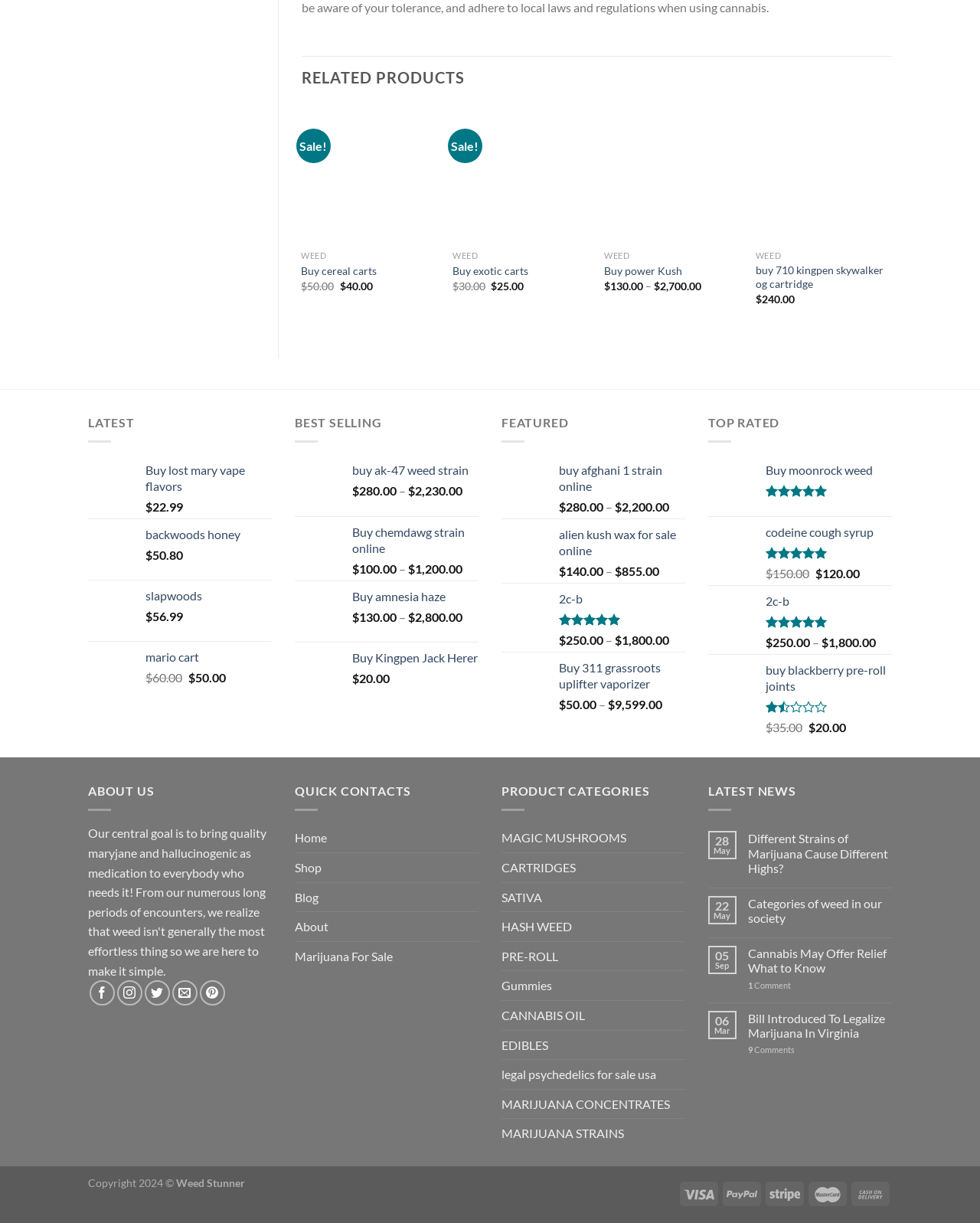Identify the bounding box coordinates for the element that needs to be clicked to fulfill this instruction: "View 'LATEST' products". Provide the coordinates in the format of four float numbers between 0 and 1: [left, top, right, bottom].

[0.09, 0.339, 0.137, 0.351]